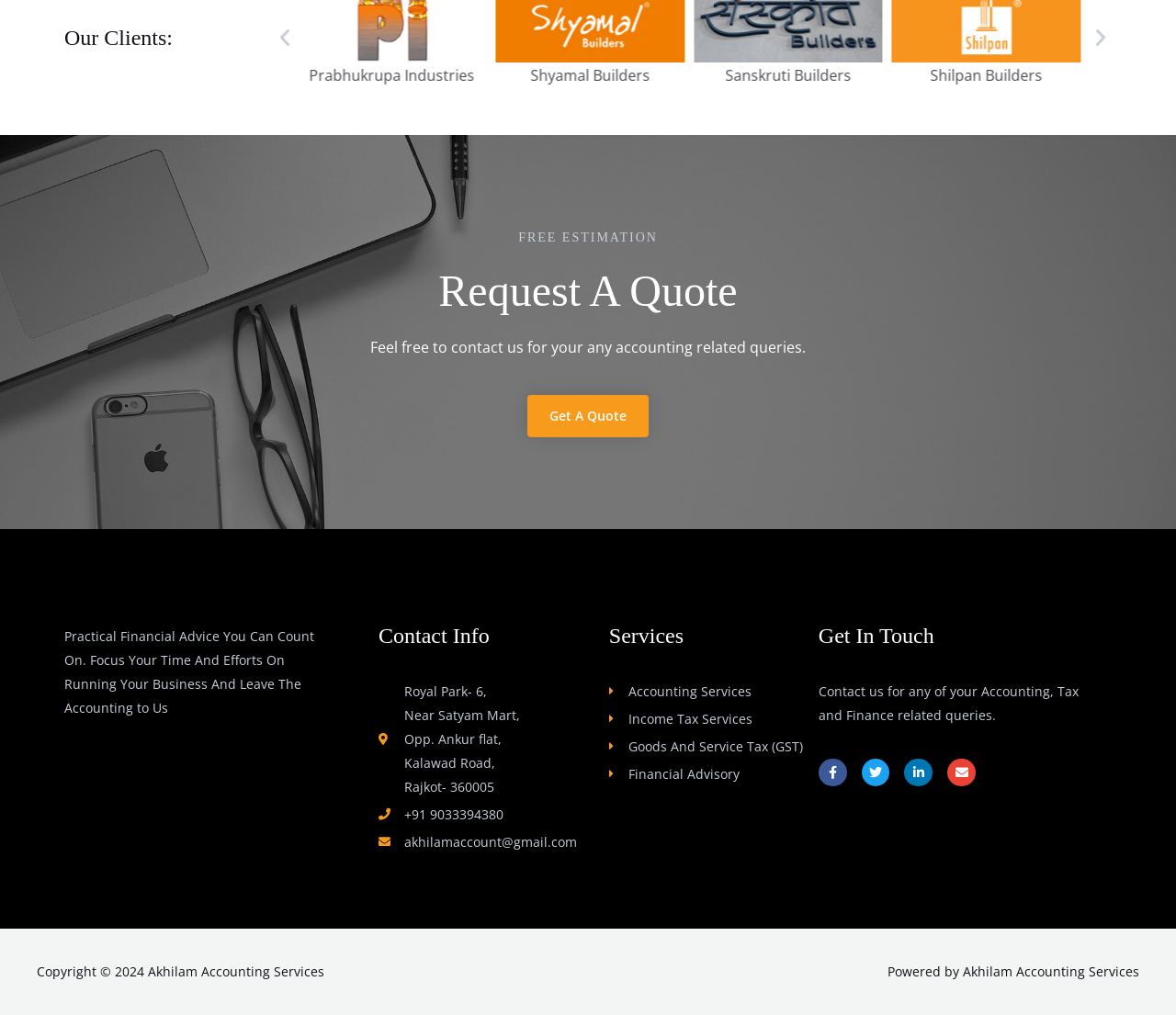Respond with a single word or phrase to the following question: What is the company's phone number?

+91 9033394380